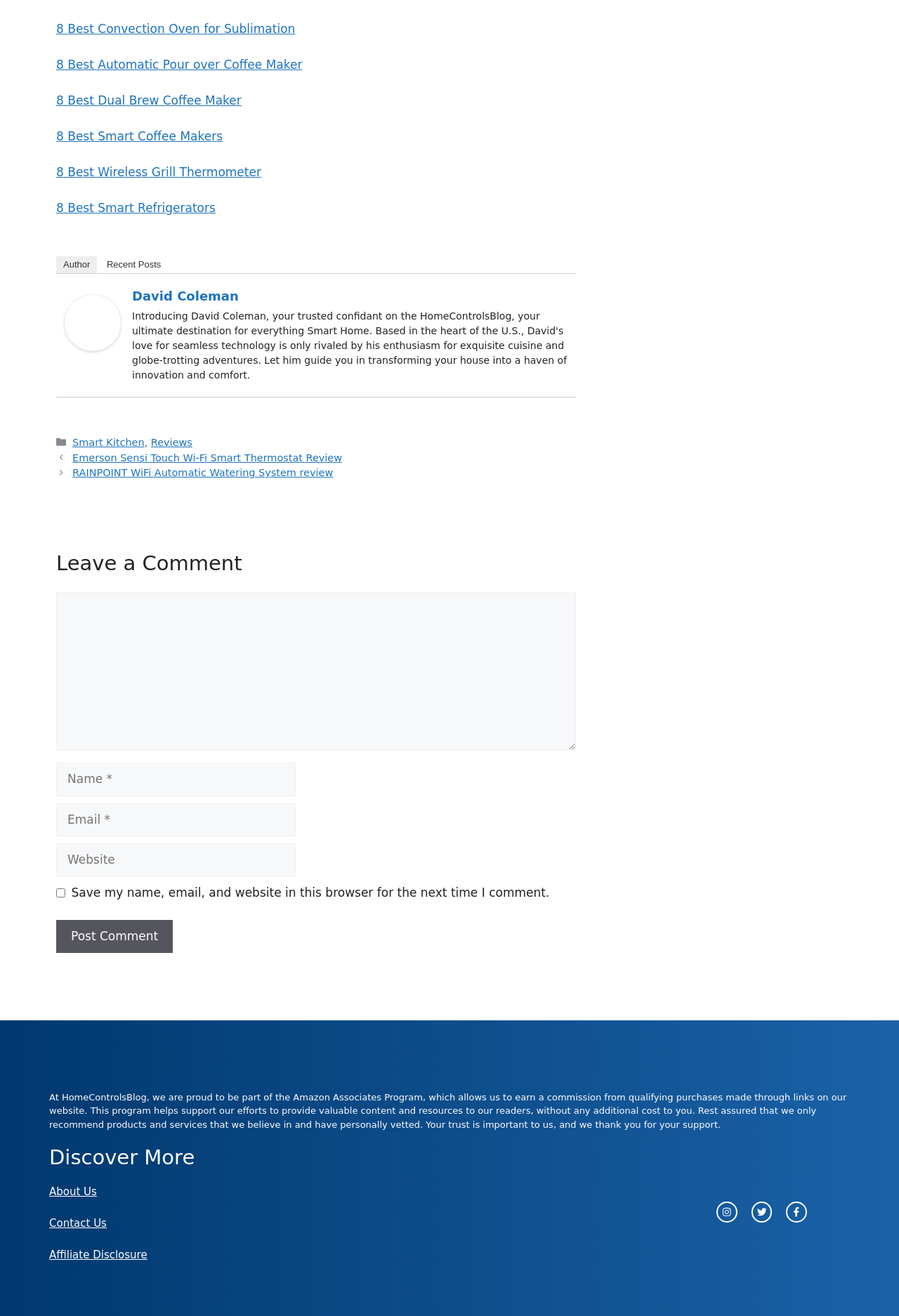Specify the bounding box coordinates of the element's area that should be clicked to execute the given instruction: "Click the Entraide Diabetique Logo". The coordinates should be four float numbers between 0 and 1, i.e., [left, top, right, bottom].

None